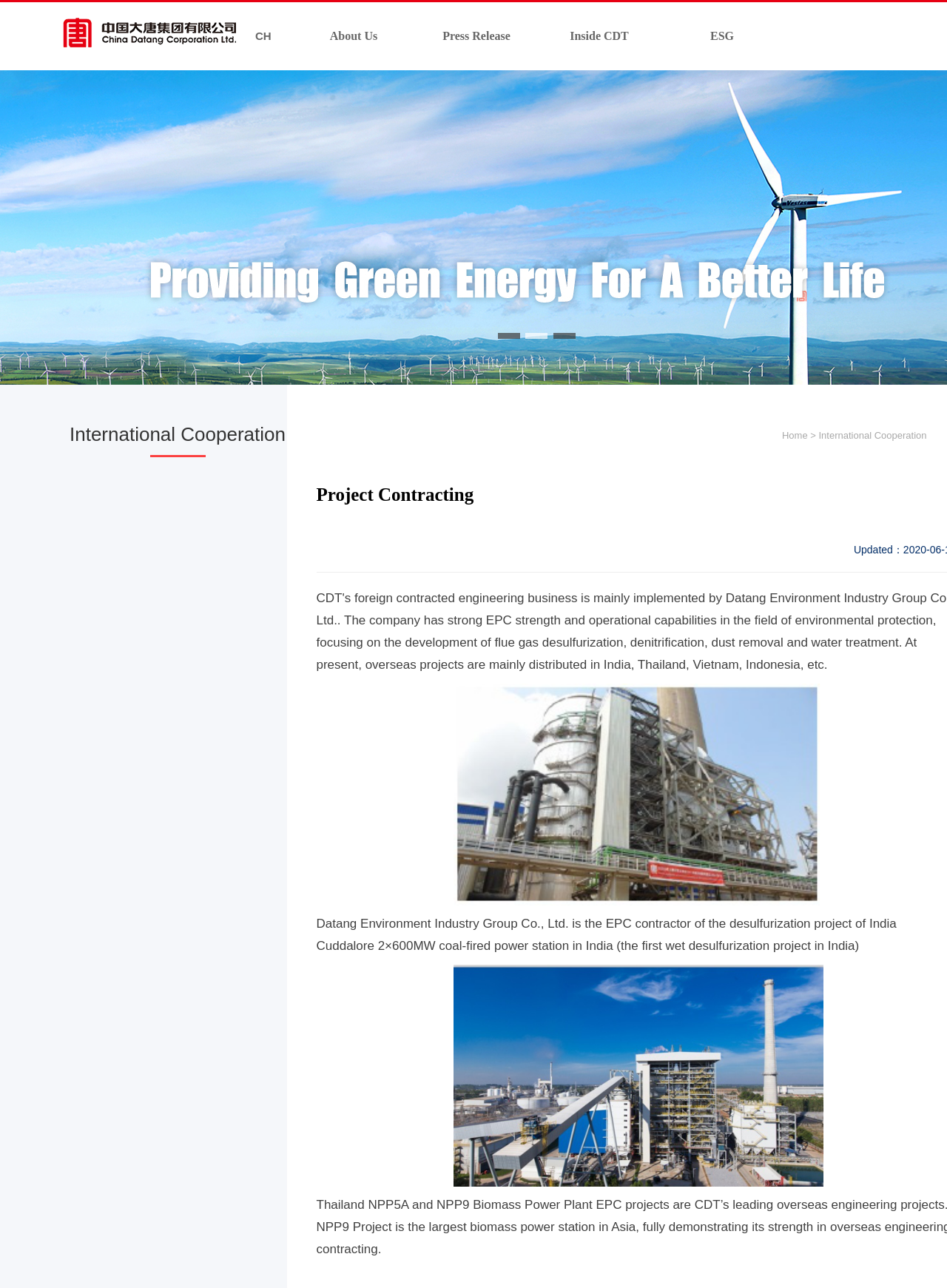Based on the element description Health, identify the bounding box of the UI element in the given webpage screenshot. The coordinates should be in the format (top-left x, top-left y, bottom-right x, bottom-right y) and must be between 0 and 1.

None